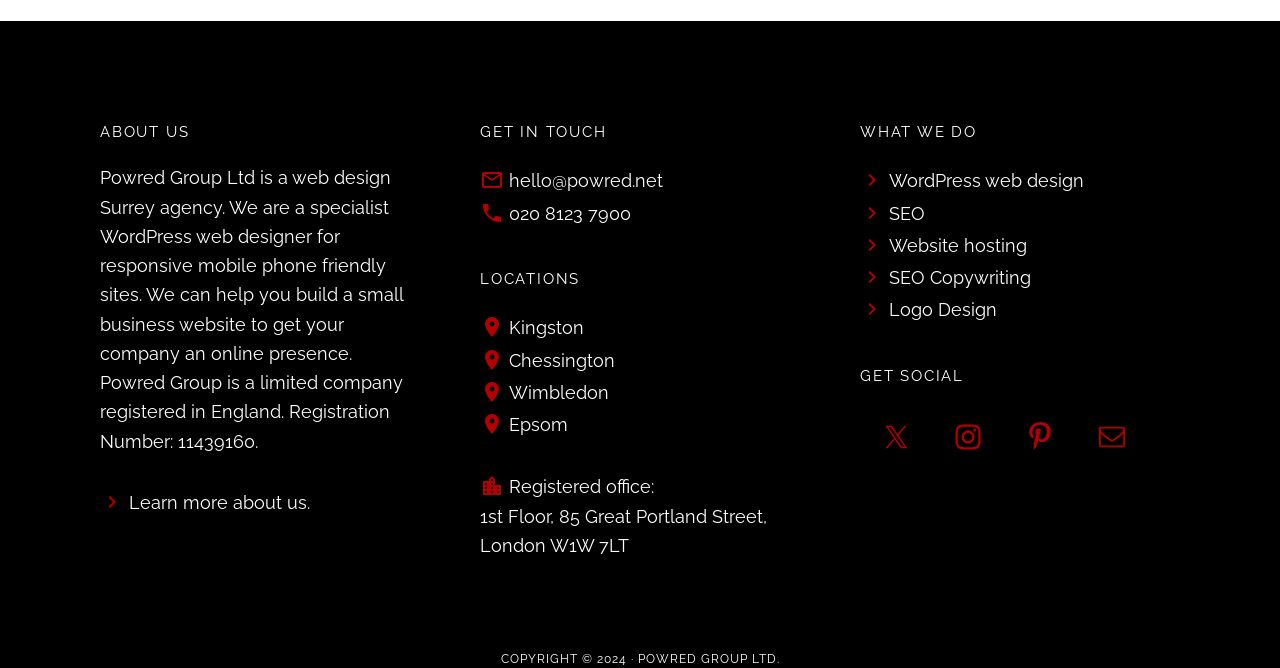Predict the bounding box of the UI element based on this description: "location_on Kingston".

[0.375, 0.475, 0.456, 0.507]